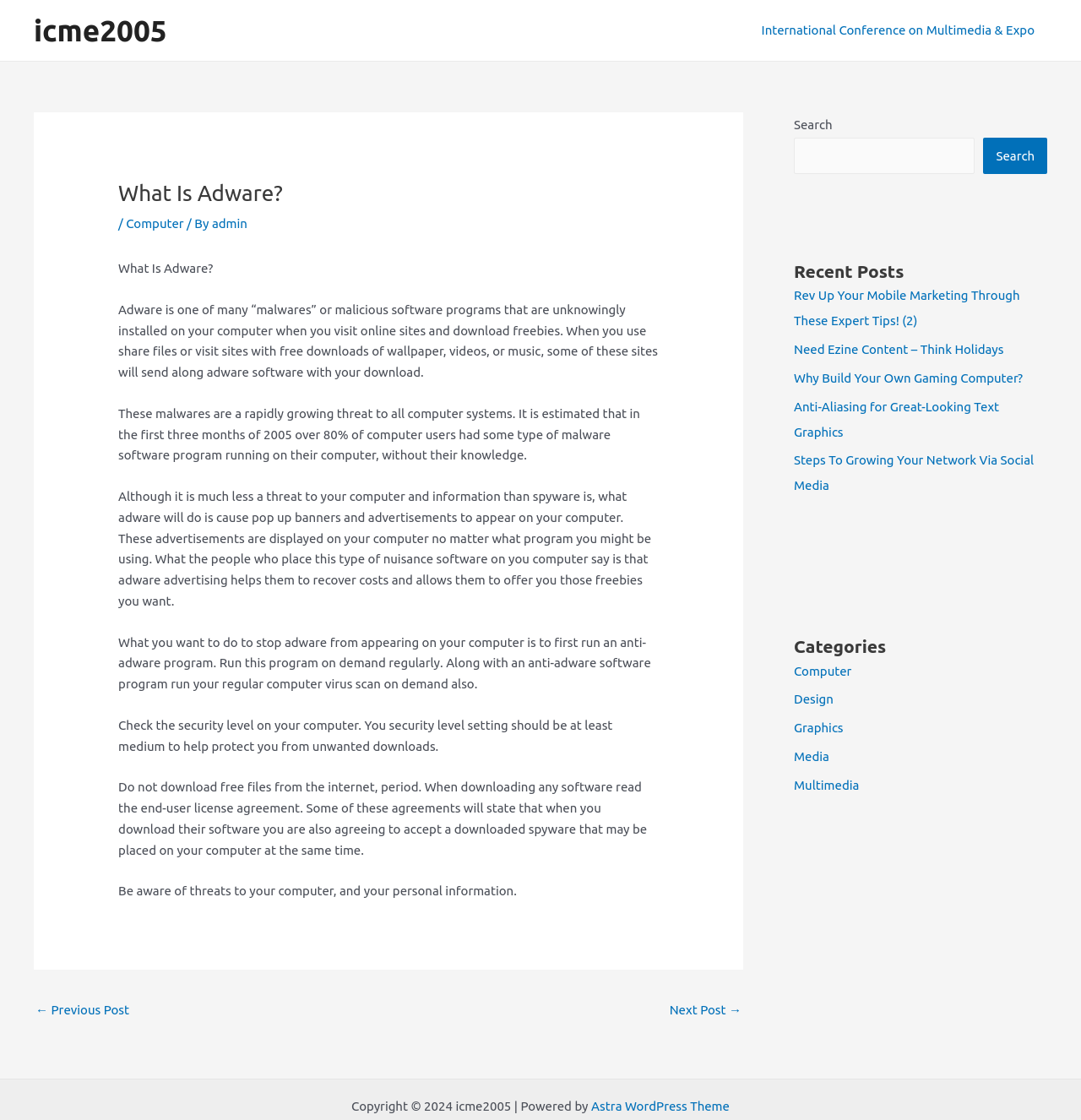Identify and extract the main heading from the webpage.

What Is Adware?